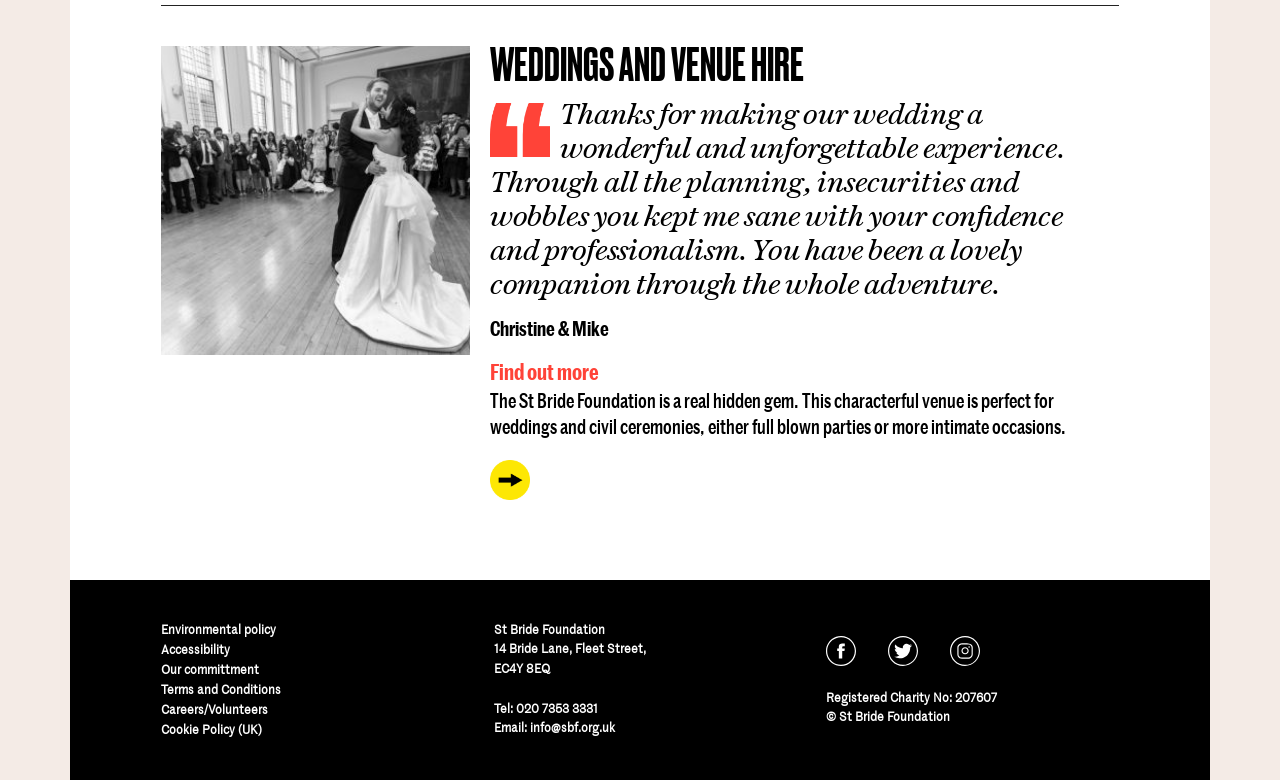Using floating point numbers between 0 and 1, provide the bounding box coordinates in the format (top-left x, top-left y, bottom-right x, bottom-right y). Locate the UI element described here: Cookie Policy (UK)

[0.126, 0.923, 0.354, 0.949]